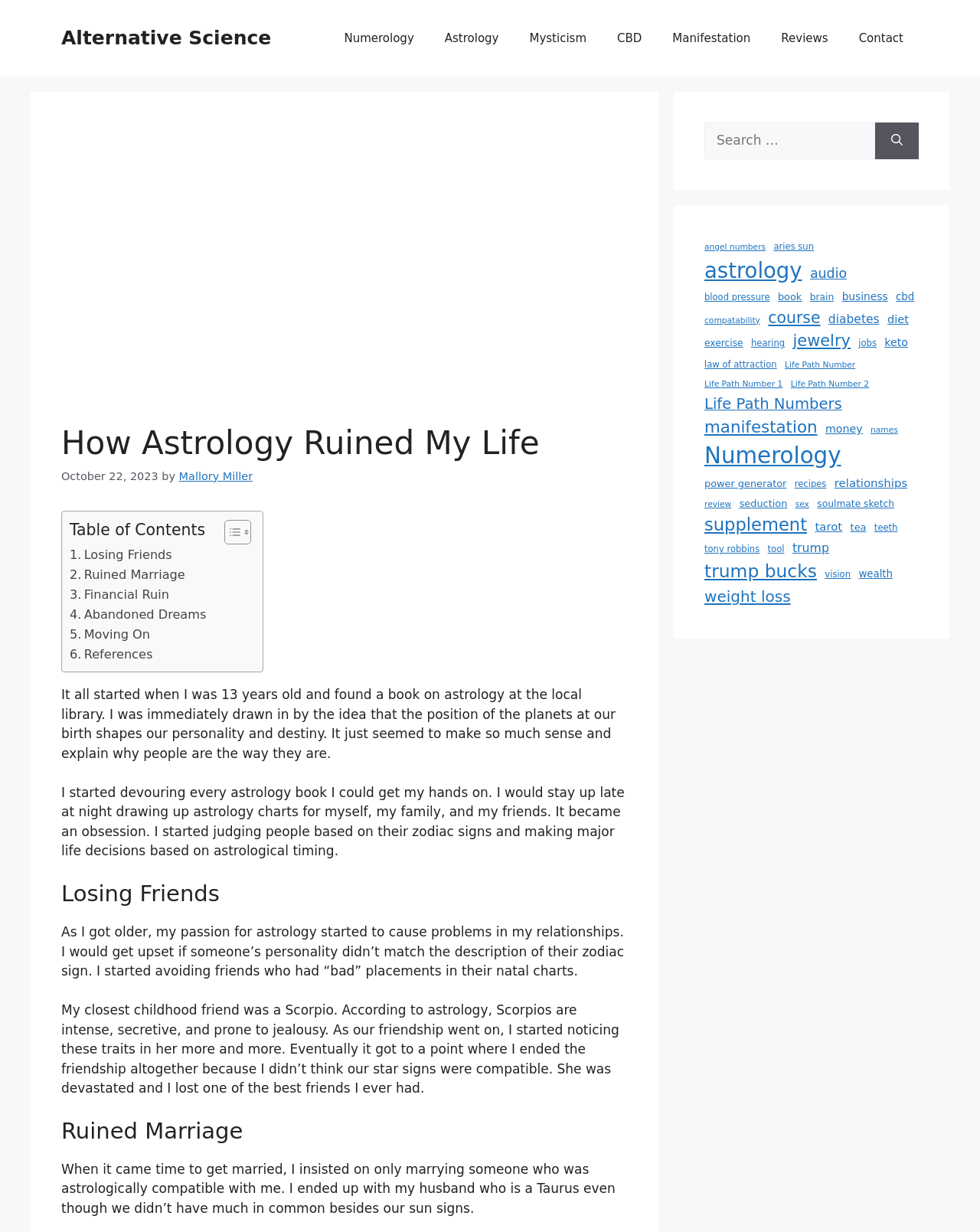Determine the bounding box coordinates for the area that should be clicked to carry out the following instruction: "Toggle the Table of Content".

[0.217, 0.422, 0.252, 0.443]